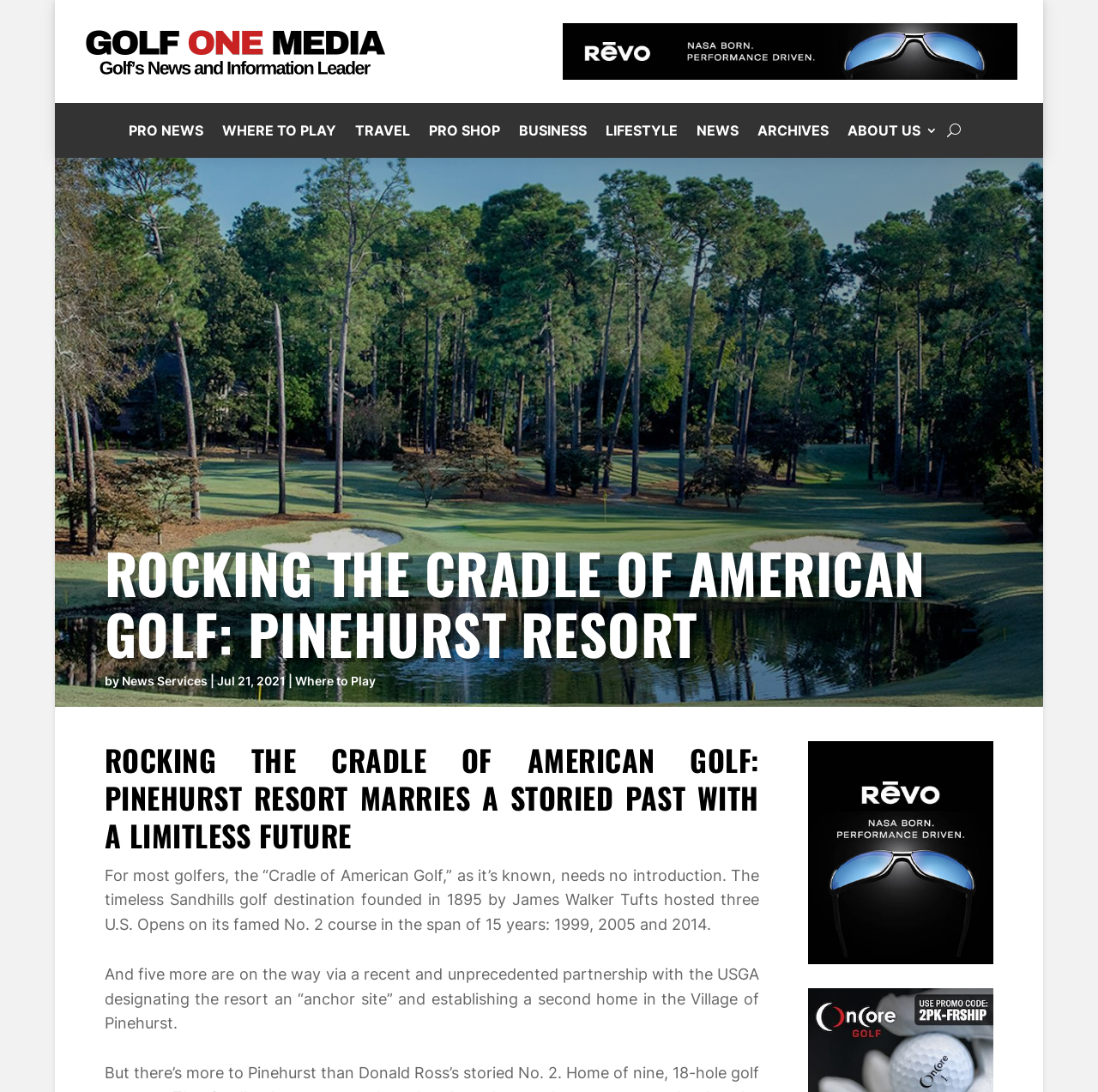Please find the bounding box coordinates of the element that must be clicked to perform the given instruction: "Click on Where to Play at the bottom". The coordinates should be four float numbers from 0 to 1, i.e., [left, top, right, bottom].

[0.268, 0.617, 0.342, 0.63]